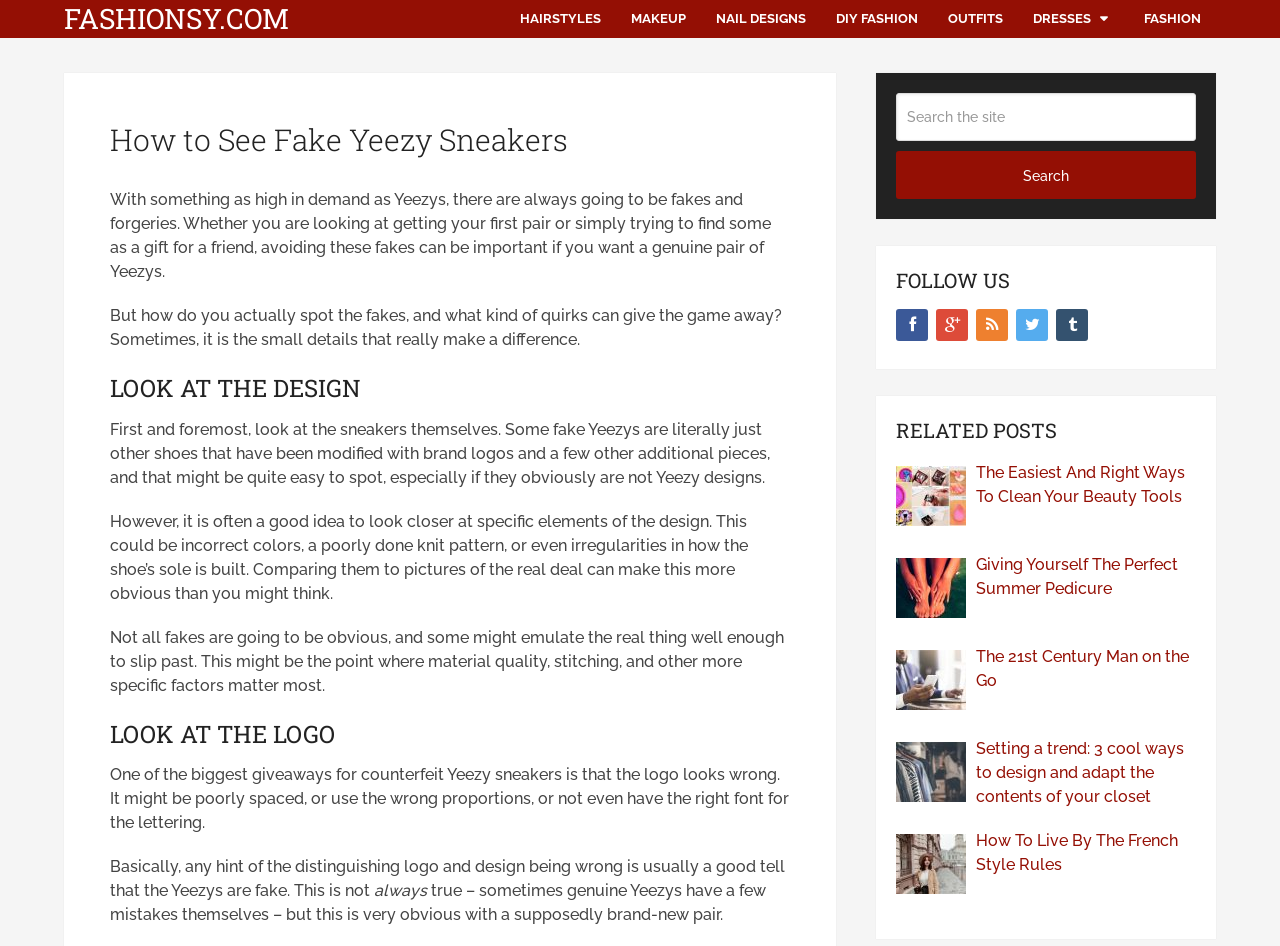Identify the bounding box for the given UI element using the description provided. Coordinates should be in the format (top-left x, top-left y, bottom-right x, bottom-right y) and must be between 0 and 1. Here is the description: name="s" placeholder="Search the site"

[0.7, 0.098, 0.934, 0.149]